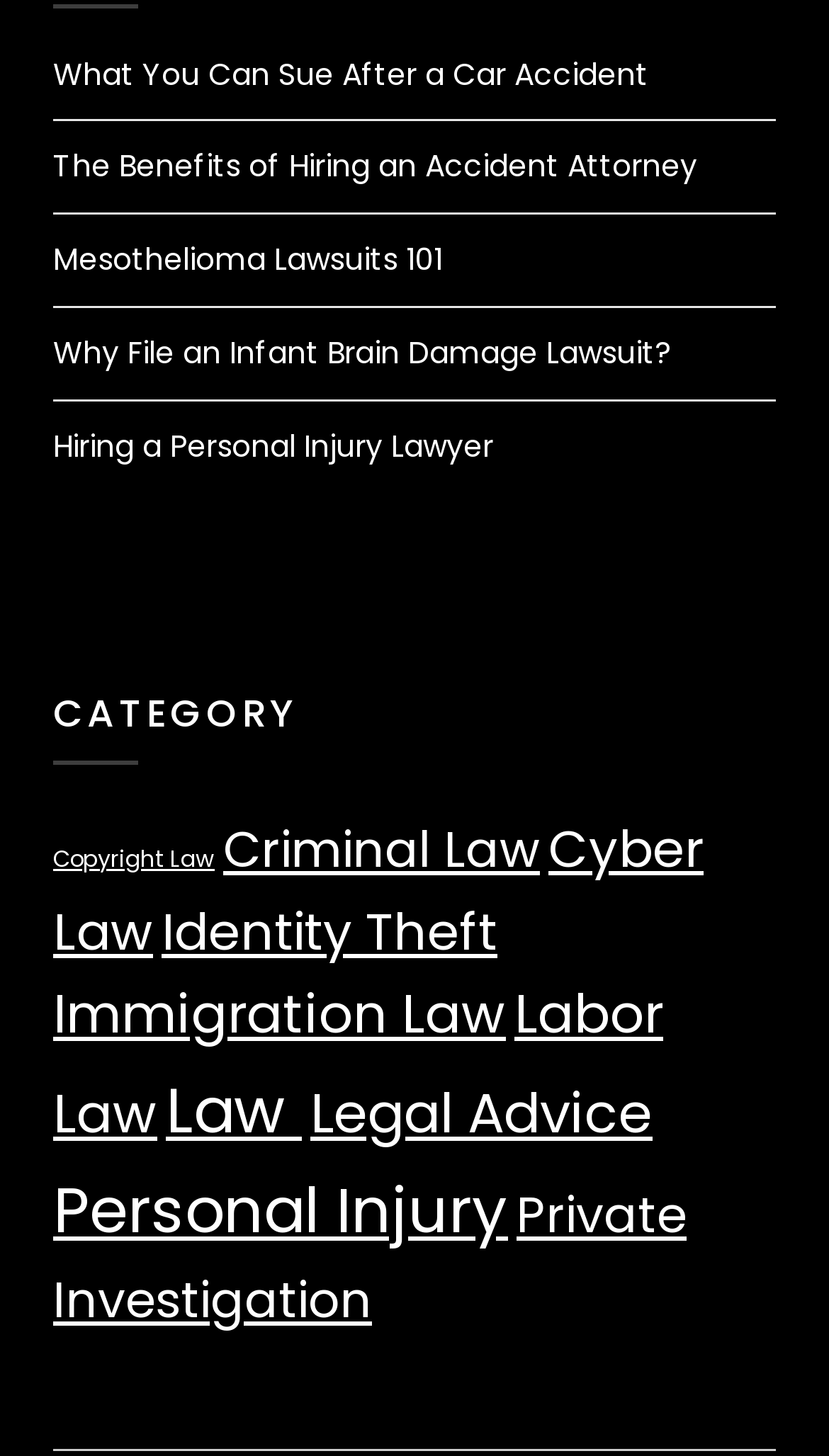How many categories are listed?
Please provide a comprehensive answer based on the contents of the image.

I counted the number of links under the 'CATEGORY' heading, and there are 11 categories listed, including Copyright Law, Criminal Law, Cyber Law, and so on.